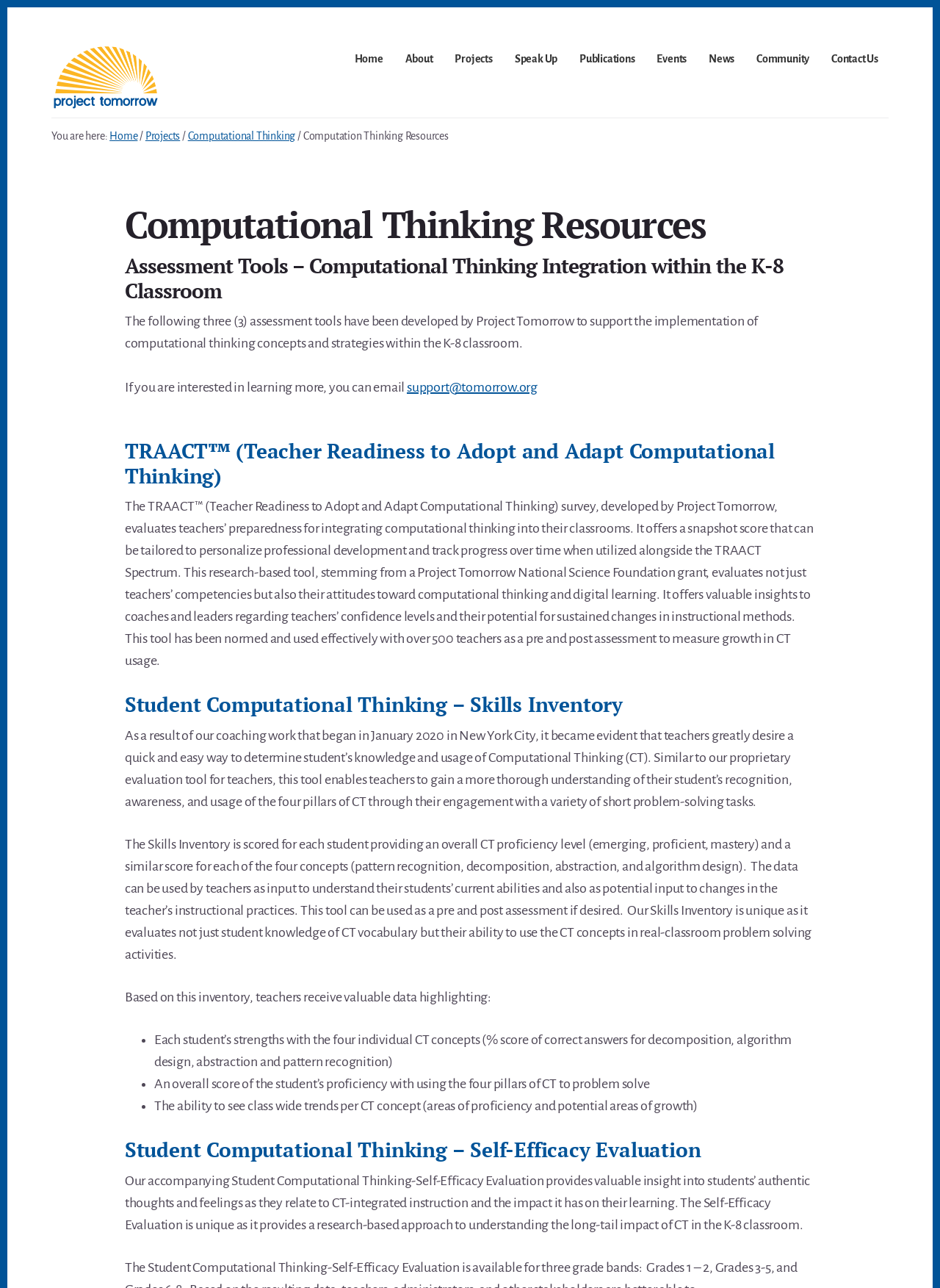Generate a comprehensive description of the webpage content.

This webpage is about Computation Thinking Resources, specifically focusing on assessment tools for computational thinking integration within the K-8 classroom. At the top, there are two "Skip to" links, followed by a "Project Tomorrow" link with an accompanying image. 

Below this, there is a main navigation menu with links to "Home", "About", "Projects", "Speak Up", "Publications", "Events", "News", "Community", and "Contact Us". 

On the left side, there is a breadcrumb trail showing the current page's location, with links to "Home", "Projects", and "Computational Thinking". 

The main content of the page is divided into three sections, each describing an assessment tool developed by Project Tomorrow. The first section introduces the three assessment tools, with a brief description and an email link to learn more. 

The second section describes the TRAACT™ (Teacher Readiness to Adopt and Adapt Computational Thinking) survey, which evaluates teachers' preparedness for integrating computational thinking into their classrooms. 

The third section describes two student assessment tools: the Student Computational Thinking – Skills Inventory, which evaluates students' knowledge and usage of computational thinking concepts, and the Student Computational Thinking – Self-Efficacy Evaluation, which provides insight into students' thoughts and feelings about CT-integrated instruction.